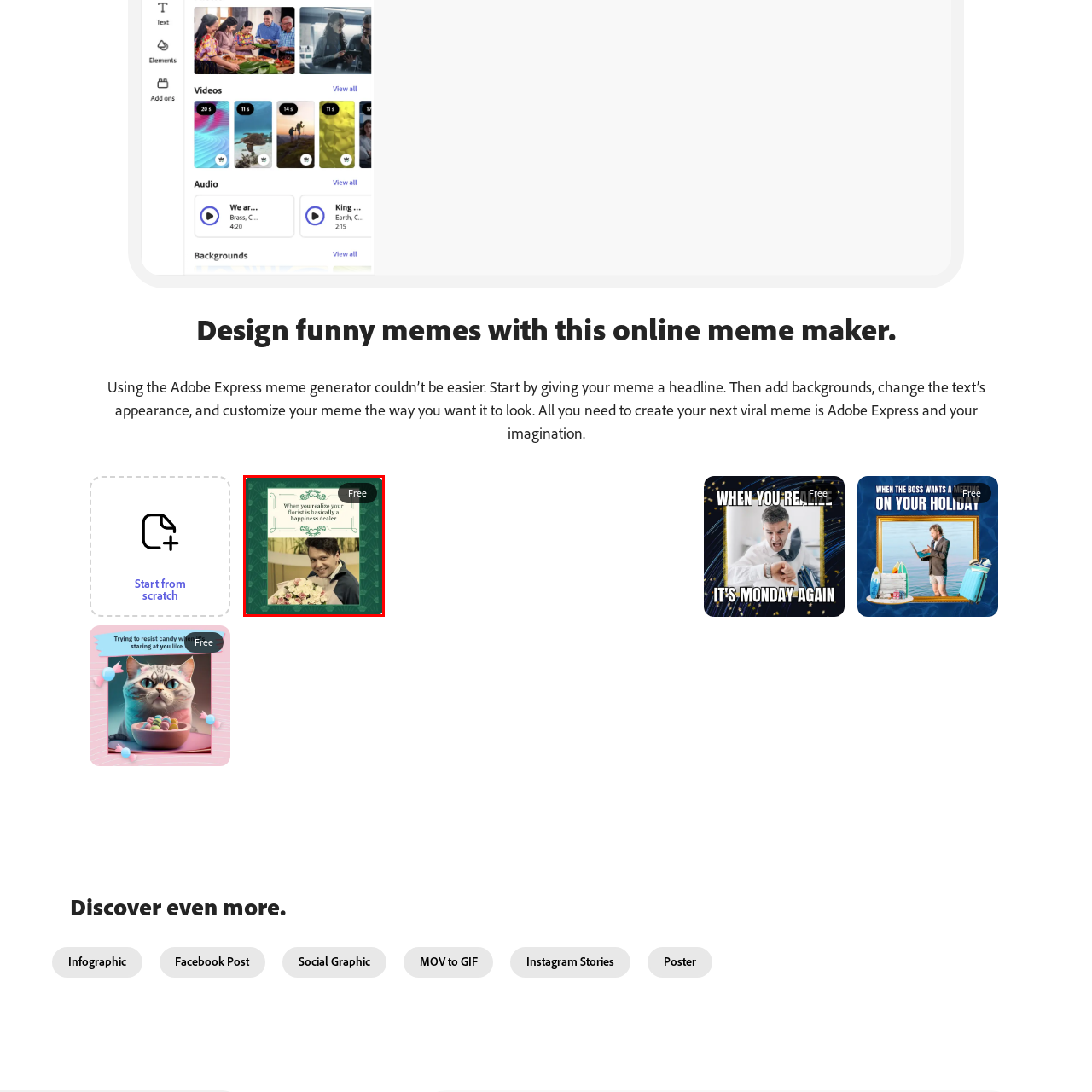What is the sentiment conveyed by the meme?
Focus on the visual details within the red bounding box and provide an in-depth answer based on your observations.

The caption describes the meme as capturing the sentiment 'When you realize your florist is basically a happiness dealer', which suggests that the meme conveys an uplifting and joyful message.